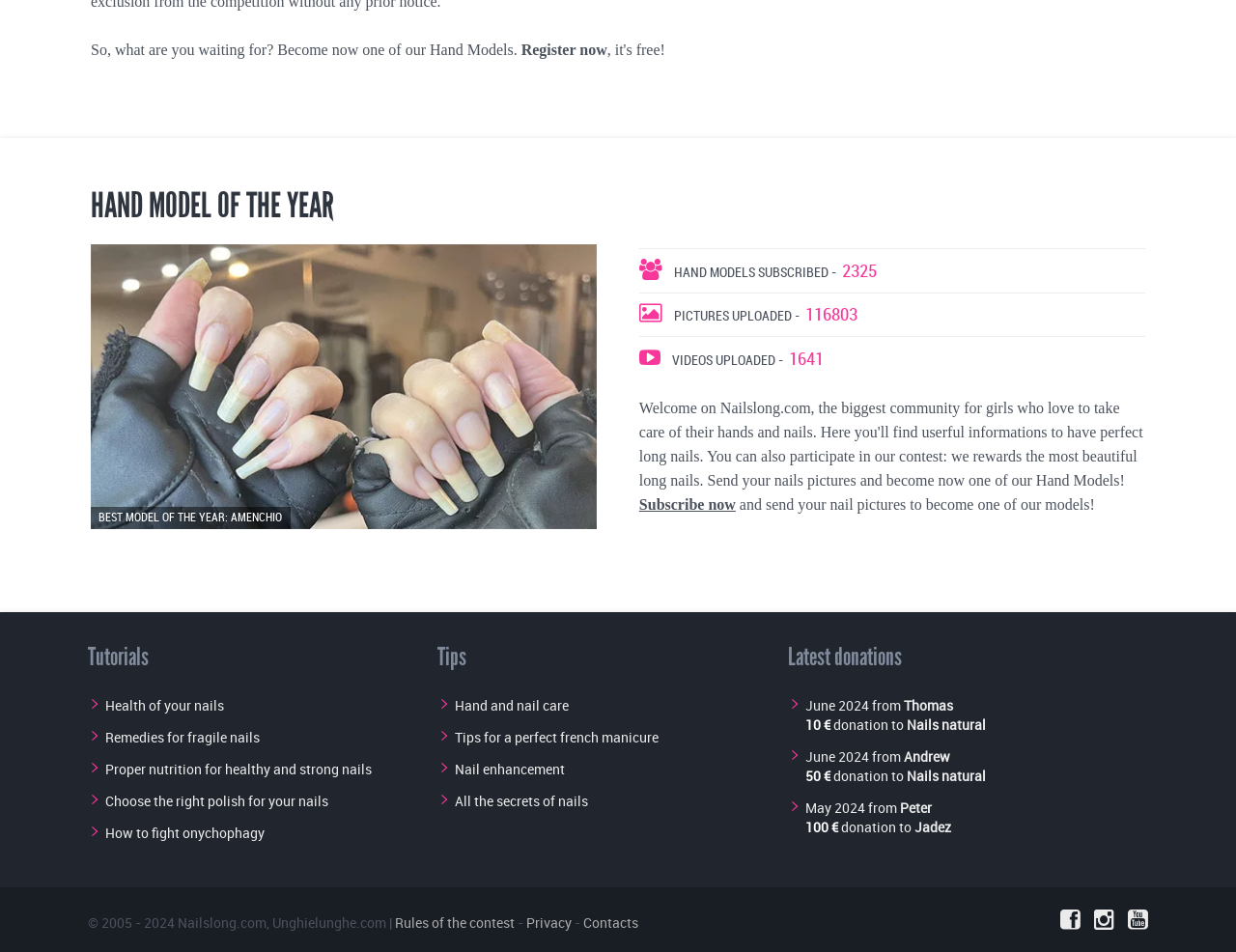Identify the bounding box coordinates of the clickable region to carry out the given instruction: "View latest donation from Thomas".

[0.731, 0.731, 0.771, 0.751]